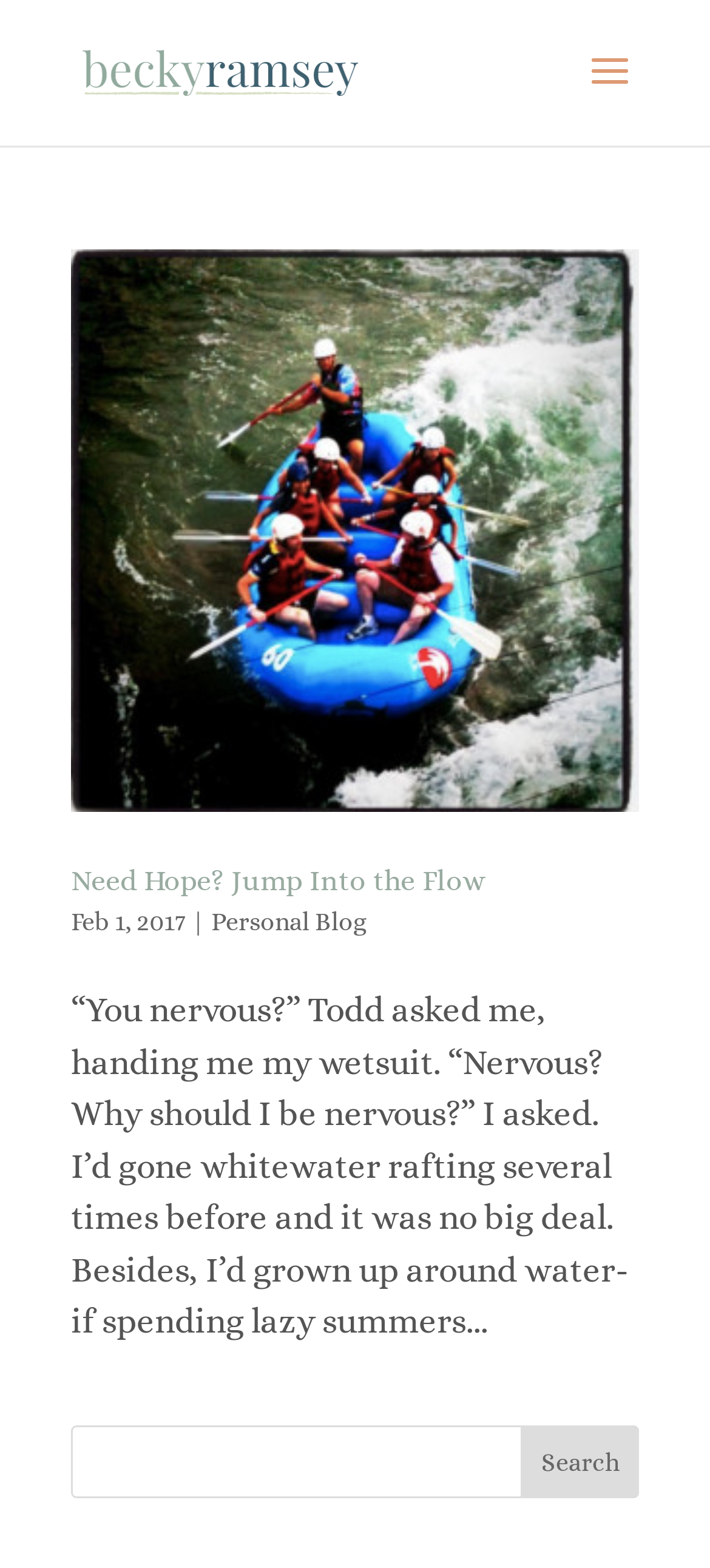Please respond to the question using a single word or phrase:
What is the date of the first article?

Feb 1, 2017